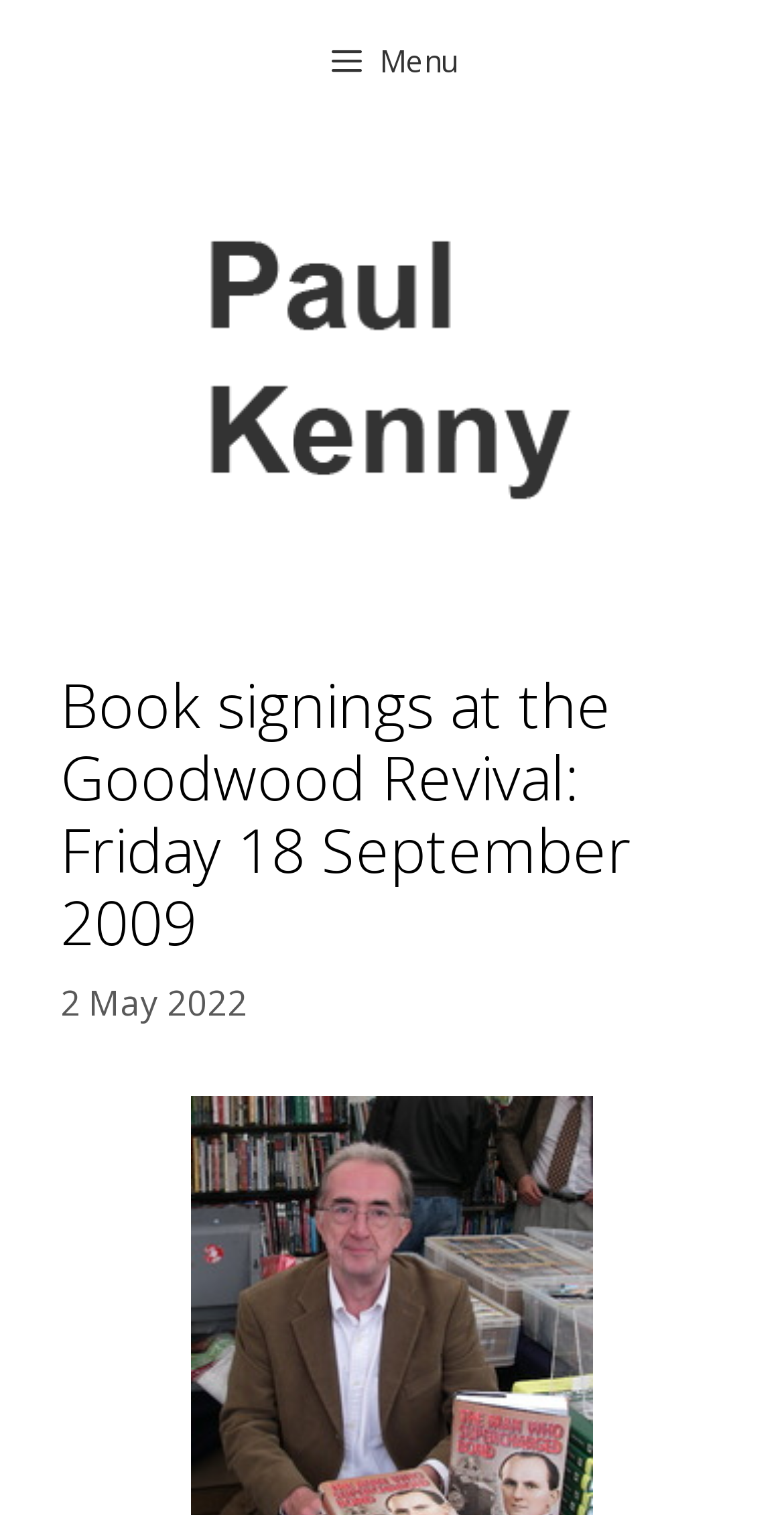Identify the title of the webpage and provide its text content.

Book signings at the Goodwood Revival: Friday 18 September 2009